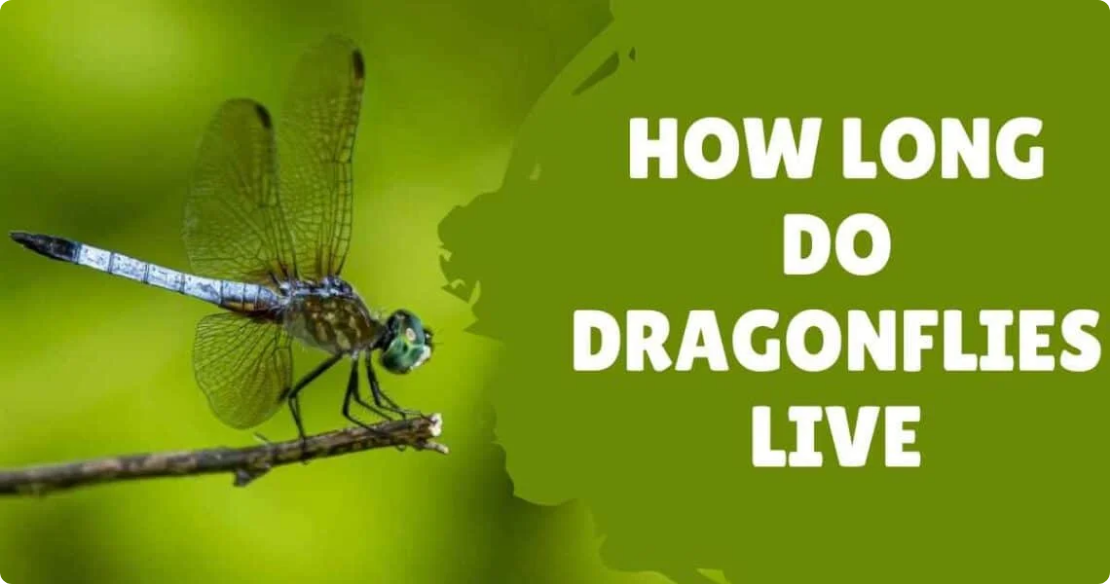What is the background color of the image?
Answer the question with a detailed explanation, including all necessary information.

The background of the image is blurred, but it appears to be a shade of green, which is a natural color often associated with plants and foliage. This green background helps to highlight the vibrant colors of the dragonfly's body and wings.